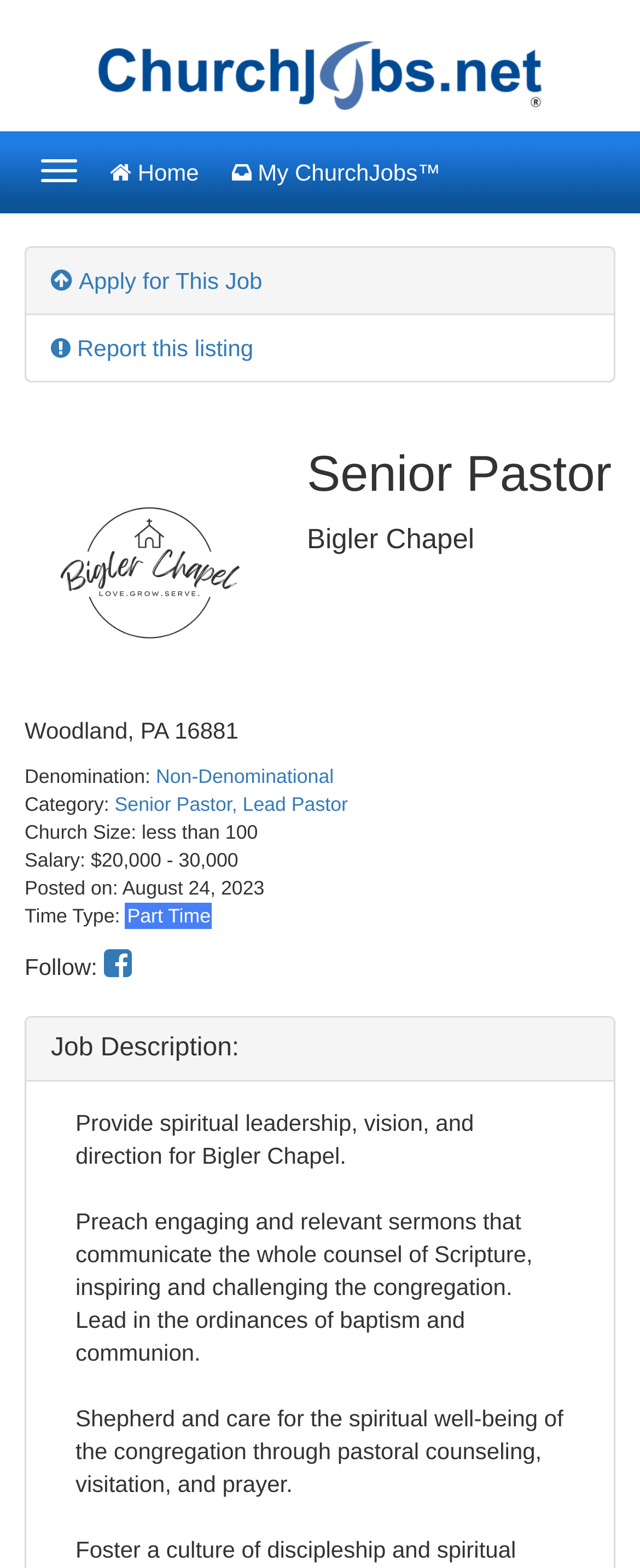Please provide the bounding box coordinates in the format (top-left x, top-left y, bottom-right x, bottom-right y). Remember, all values are floating point numbers between 0 and 1. What is the bounding box coordinate of the region described as: Report this listing

[0.079, 0.214, 0.396, 0.23]